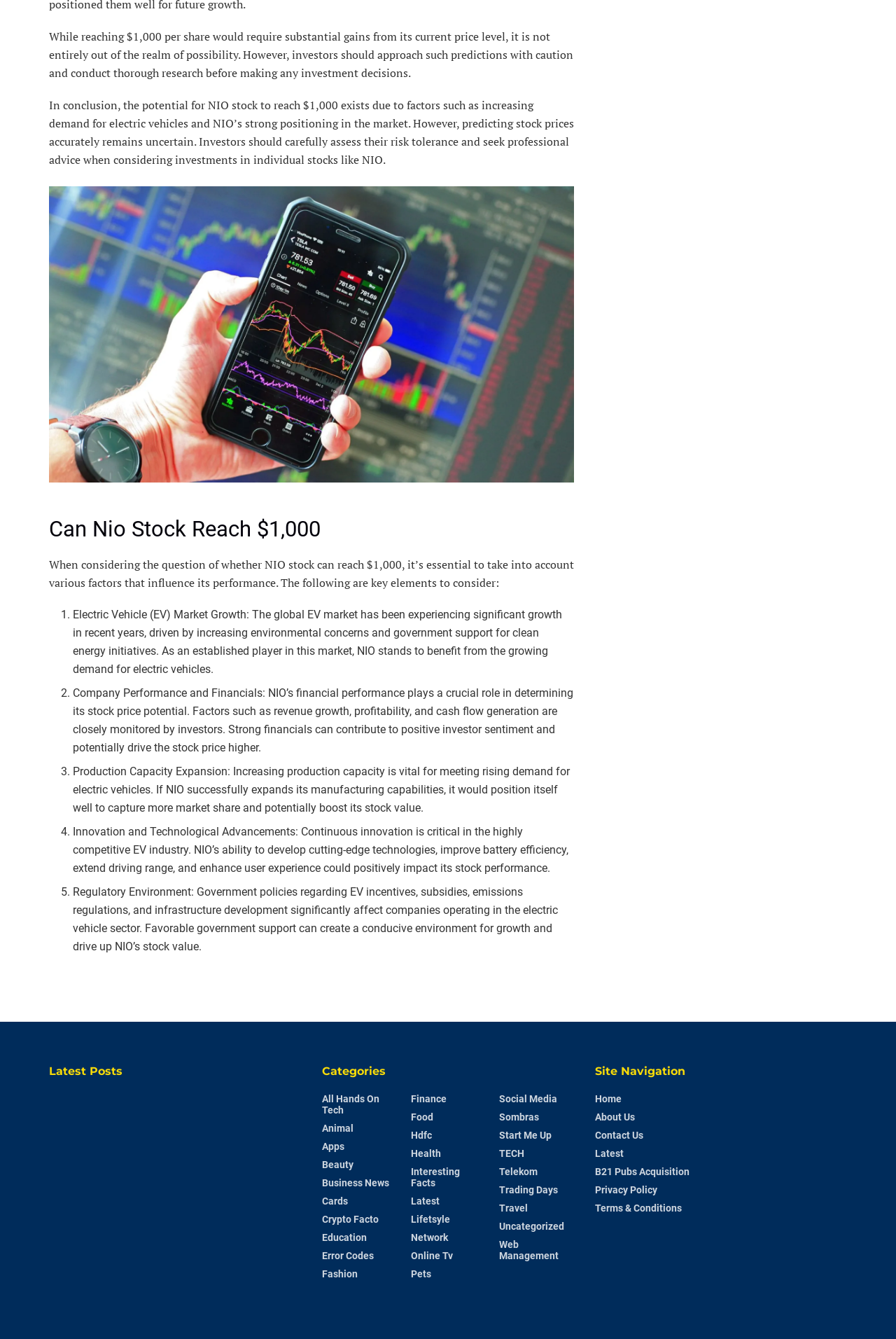What are the key factors influencing NIO's stock price?
From the image, provide a succinct answer in one word or a short phrase.

EV market growth, company performance, production capacity, innovation, and regulatory environment